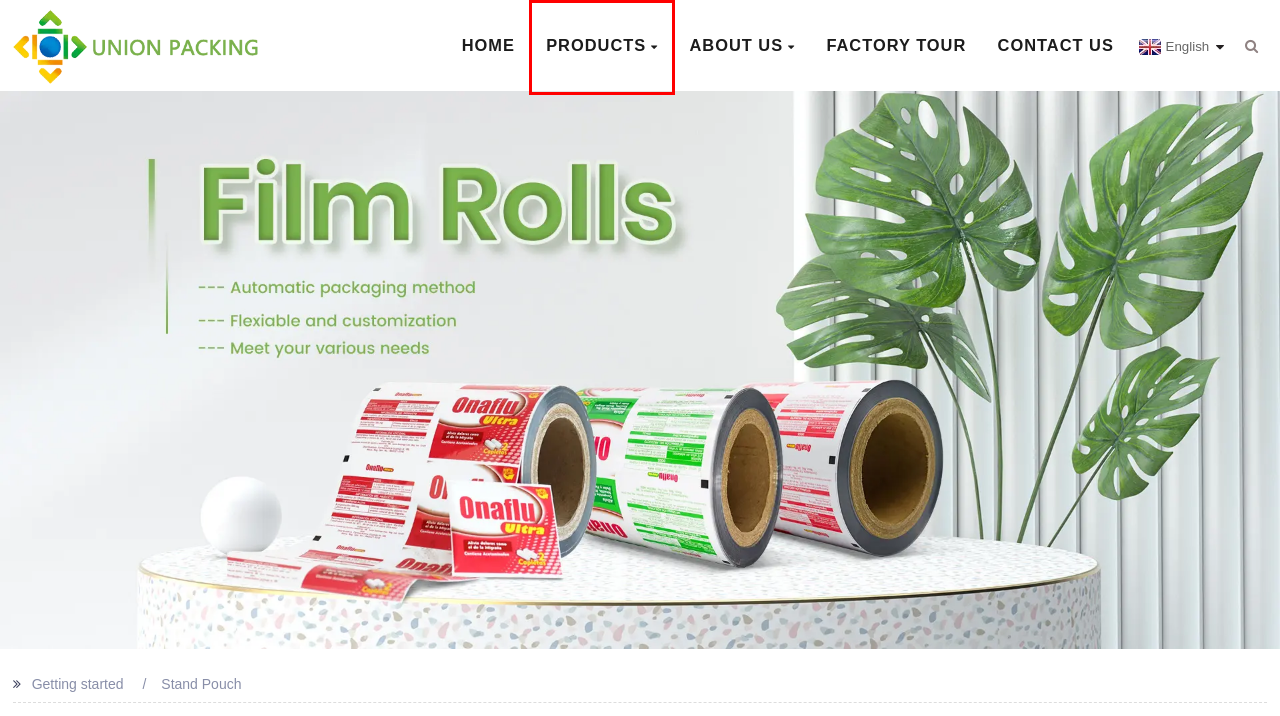Take a look at the provided webpage screenshot featuring a red bounding box around an element. Select the most appropriate webpage description for the page that loads after clicking on the element inside the red bounding box. Here are the candidates:
A. News - Design guide for customized mylar bags
B. Flat Bottom Pouch, Kraft Bag, Pet Food Pouch - Union Packing
C. Factory Tour - Yishui Union Packing Products Co., Ltd.
D. China Stand Up Pouch Packaging Factory and Manufacturers, Suppliers Pricelist | Union Packing
E. China Flat Bottom Pouch For Coffee Packaging With Valve manufacturers and suppliers | Union Packing
F. Contact Us - Yishui Union Packing Products Co., Ltd.
G. About Us - Yishui Union Packing Products Co., Ltd.
H. Products Manufacturers & Suppliers - China Products Factory

H